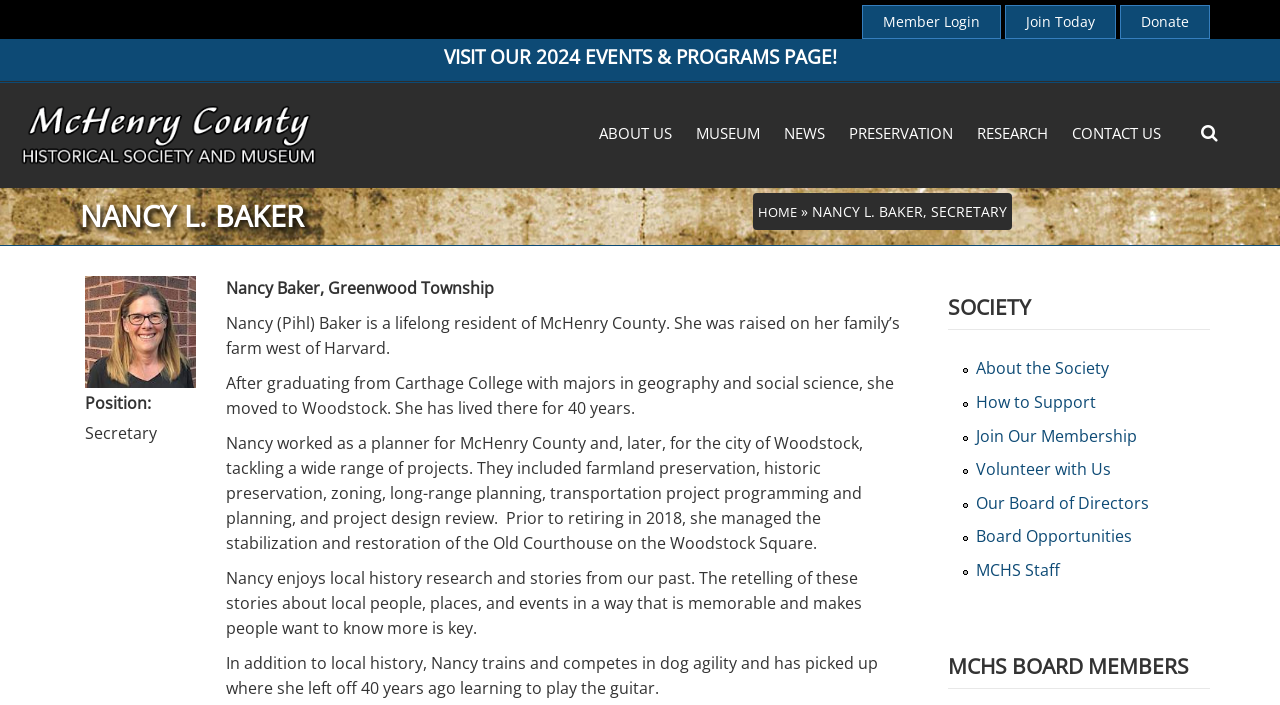What is Nancy L. Baker's occupation?
Relying on the image, give a concise answer in one word or a brief phrase.

Secretary